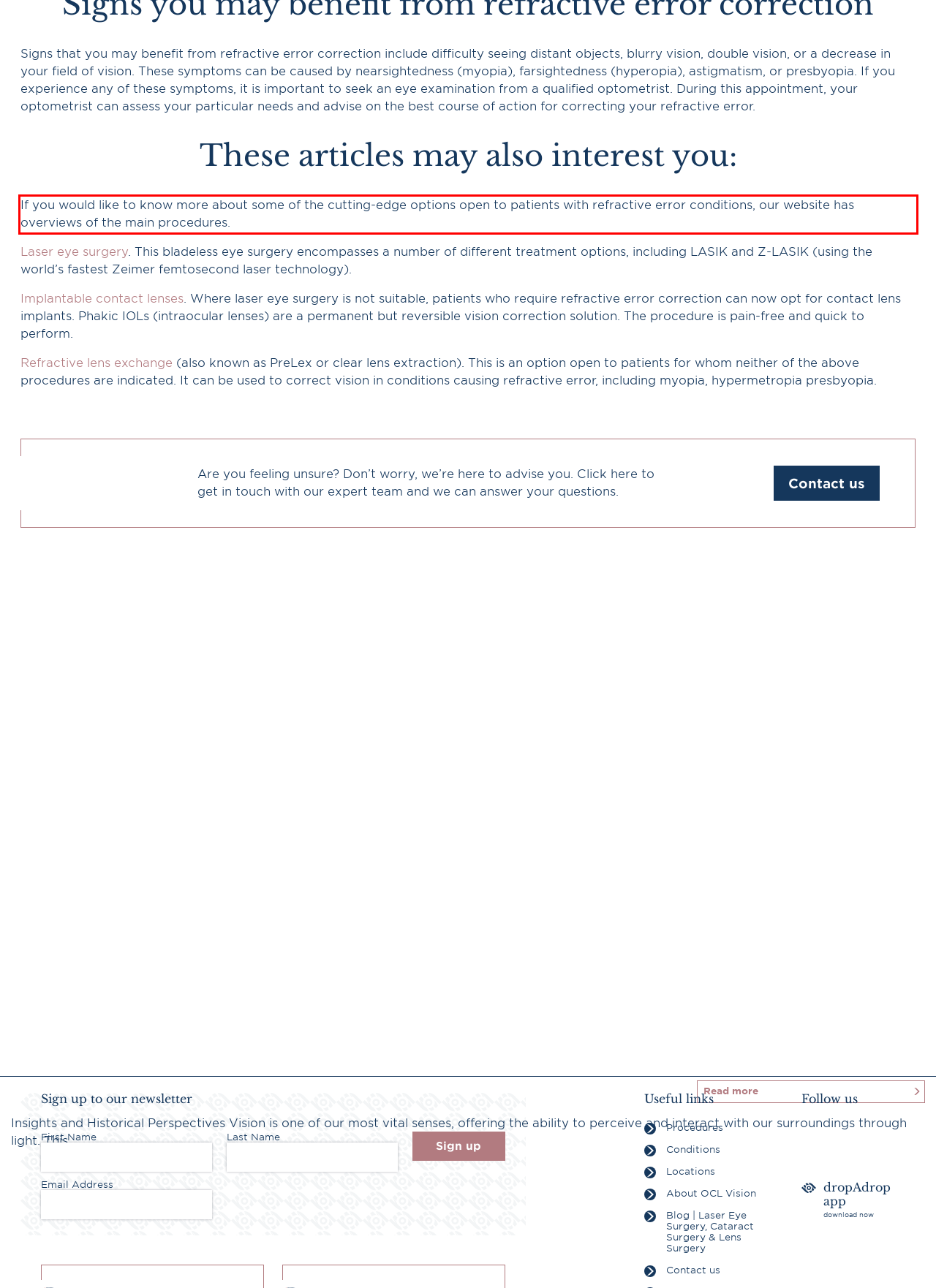Within the provided webpage screenshot, find the red rectangle bounding box and perform OCR to obtain the text content.

If you would like to know more about some of the cutting-edge options open to patients with refractive error conditions, our website has overviews of the main procedures.